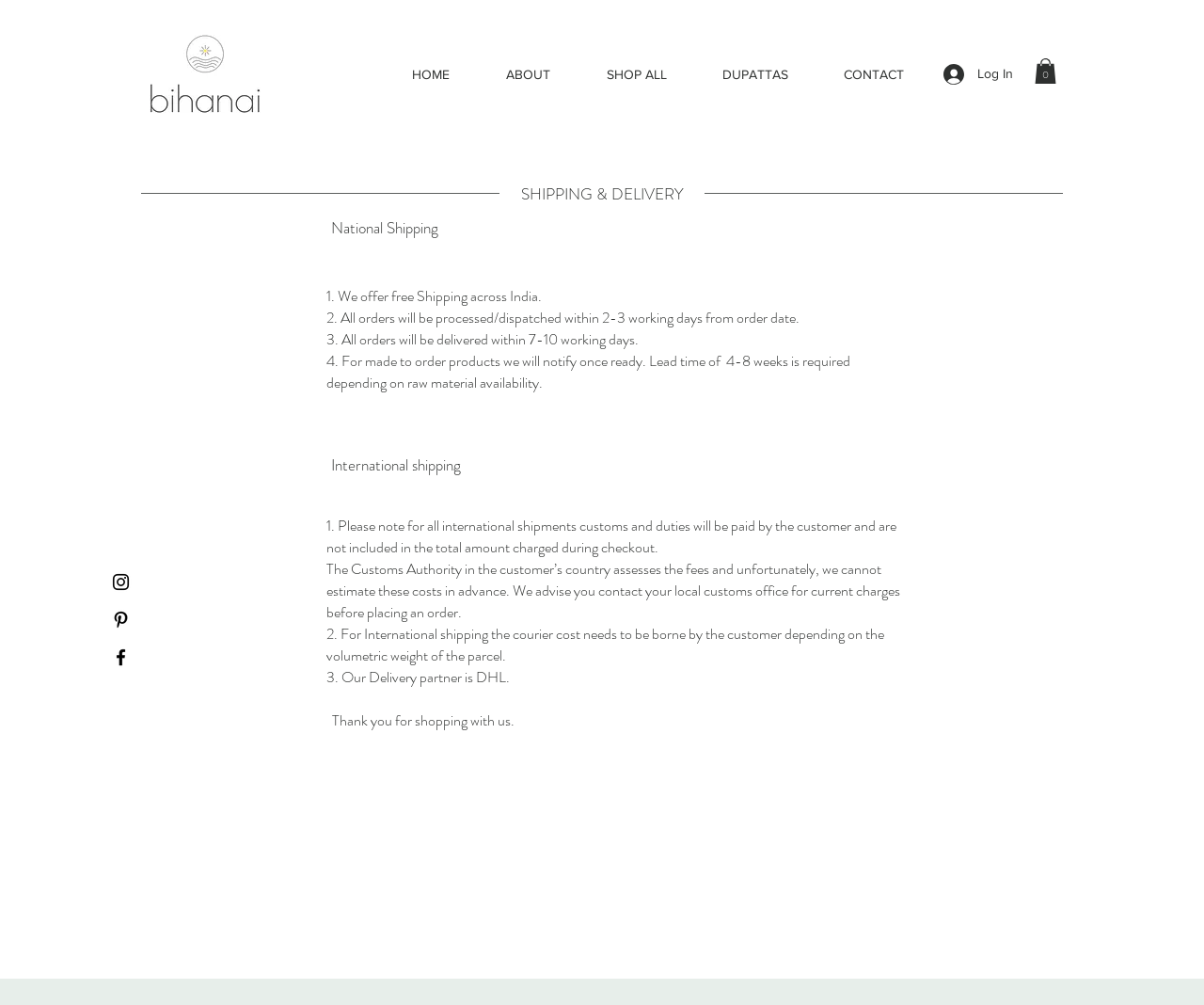What is the logo of the website?
Refer to the screenshot and answer in one word or phrase.

bihanai logo cmyk.jpg